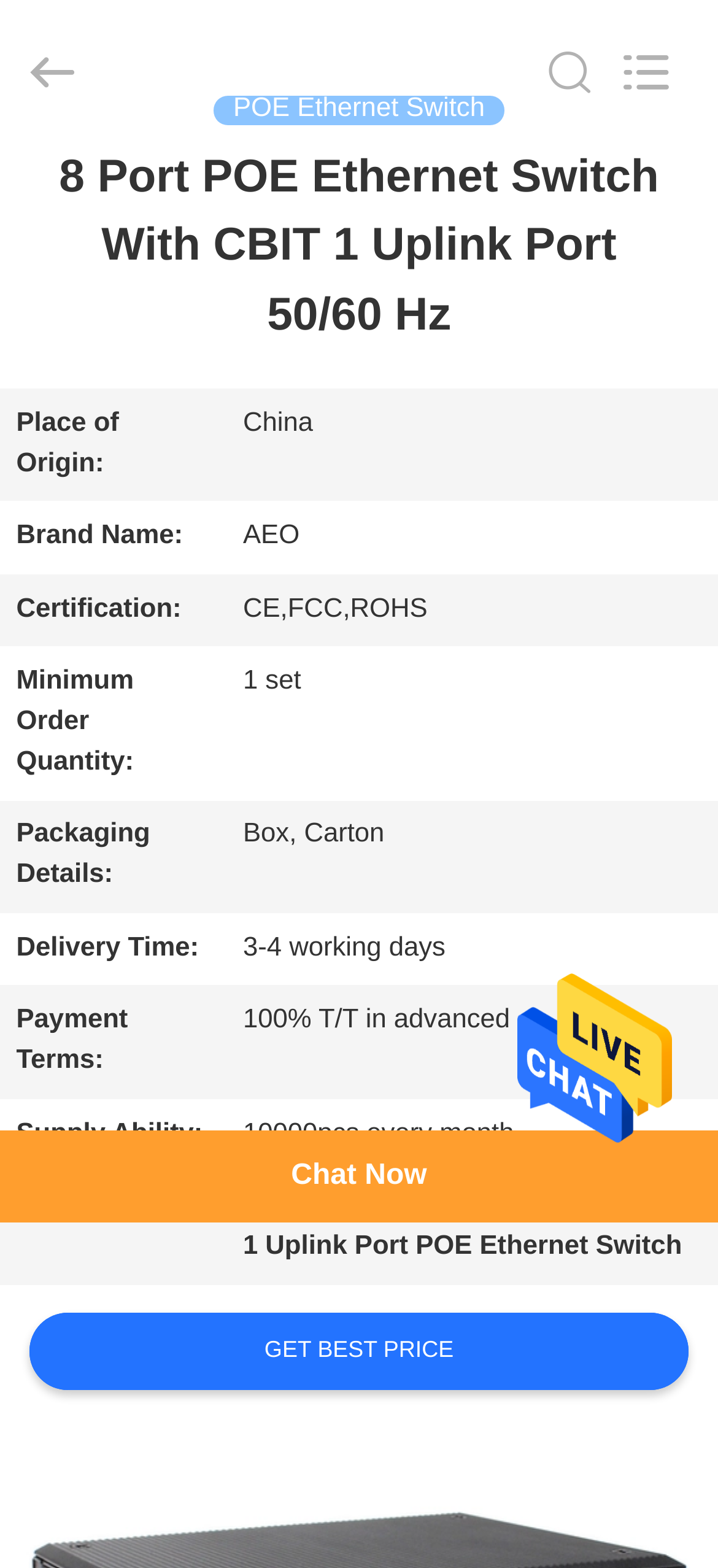Please reply to the following question using a single word or phrase: 
What is the payment term?

100% T/T in advanced